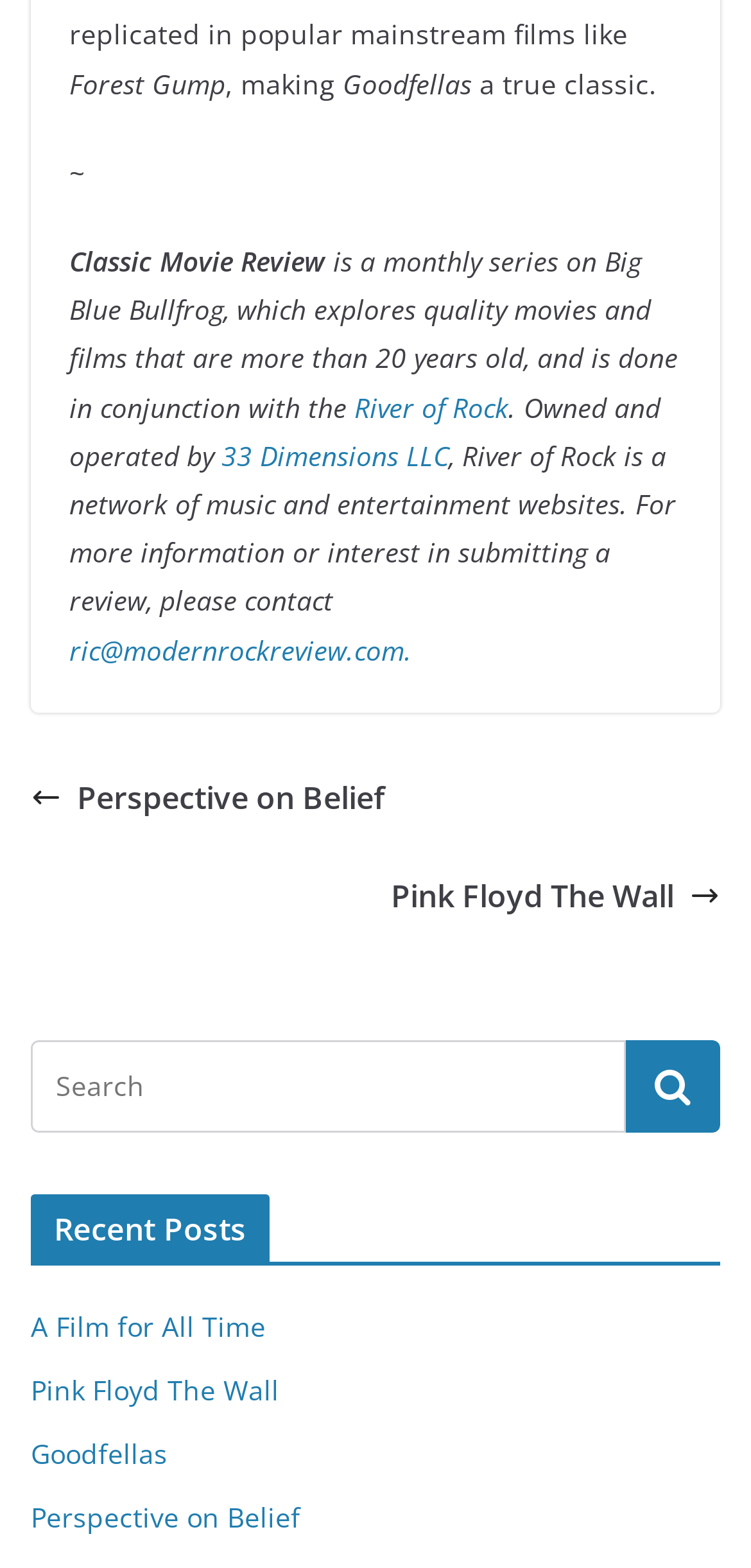Answer this question in one word or a short phrase: What is the name of the network of music and entertainment websites?

River of Rock